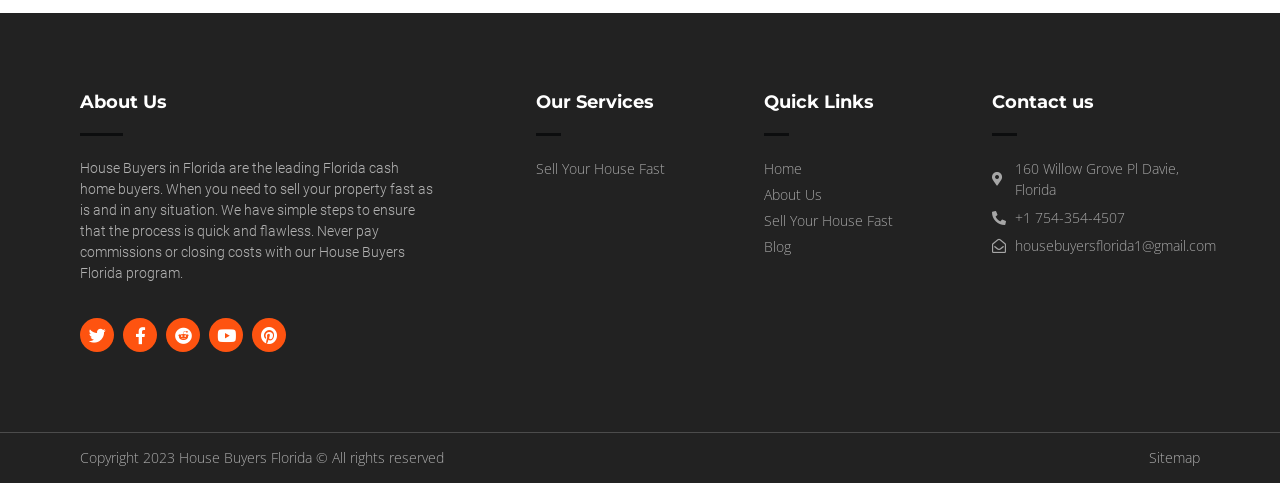Find the bounding box coordinates of the clickable element required to execute the following instruction: "Click on the link to view the map". Provide the coordinates as four float numbers between 0 and 1, i.e., [left, top, right, bottom].

None